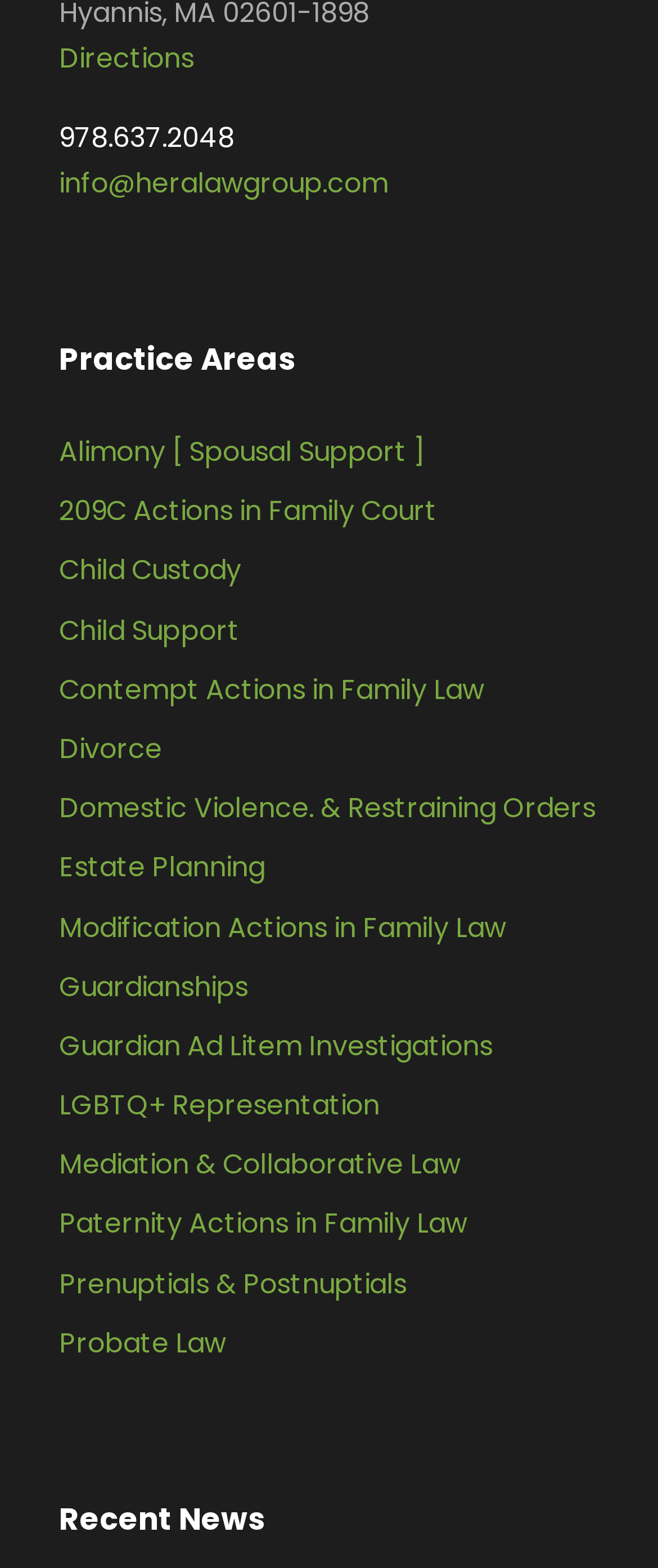Determine the bounding box coordinates for the area you should click to complete the following instruction: "Read recent news".

[0.09, 0.957, 0.91, 0.981]